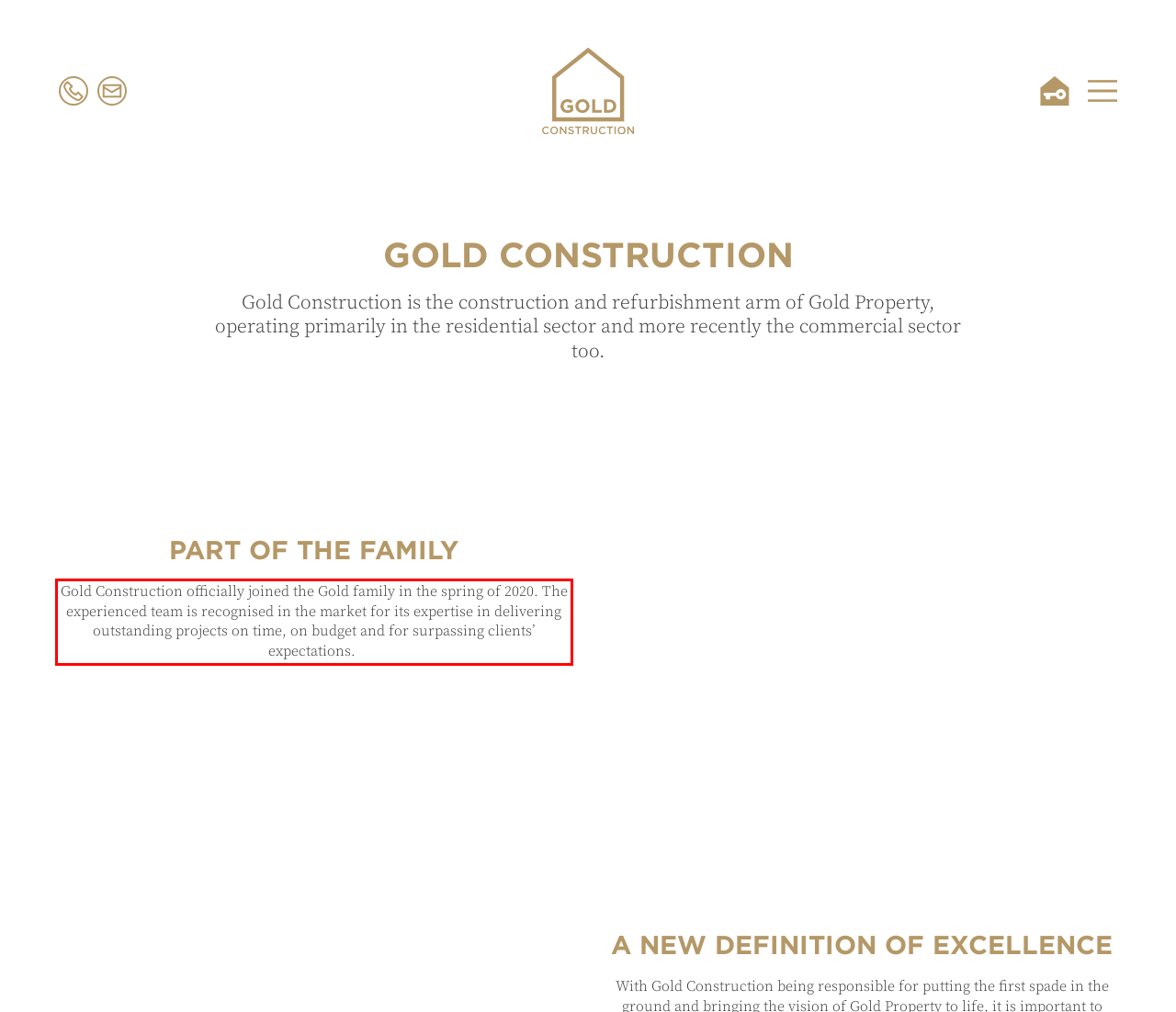Look at the webpage screenshot and recognize the text inside the red bounding box.

Gold Construction officially joined the Gold family in the spring of 2020. The experienced team is recognised in the market for its expertise in delivering outstanding projects on time, on budget and for surpassing clients’ expectations.